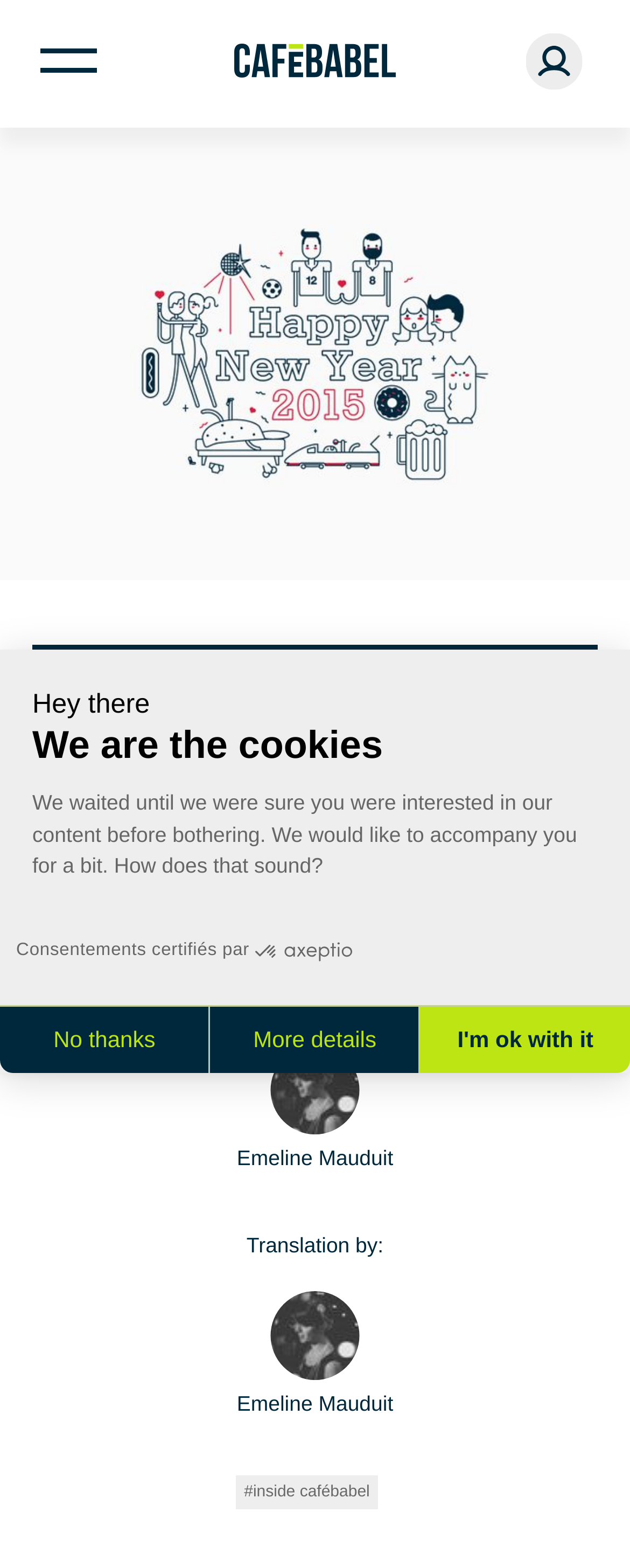Determine the bounding box coordinates of the element that should be clicked to execute the following command: "Click the logo of Cafébabel".

[0.372, 0.028, 0.628, 0.05]